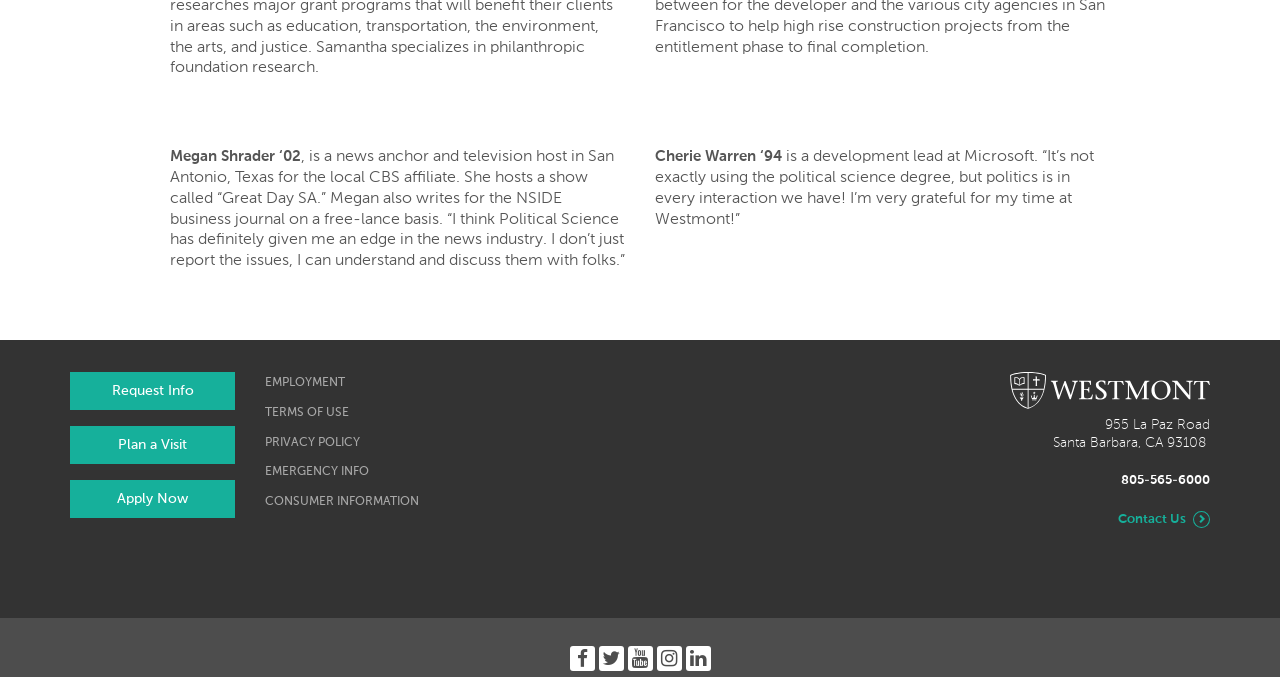How many alumni profiles are displayed? From the image, respond with a single word or brief phrase.

2